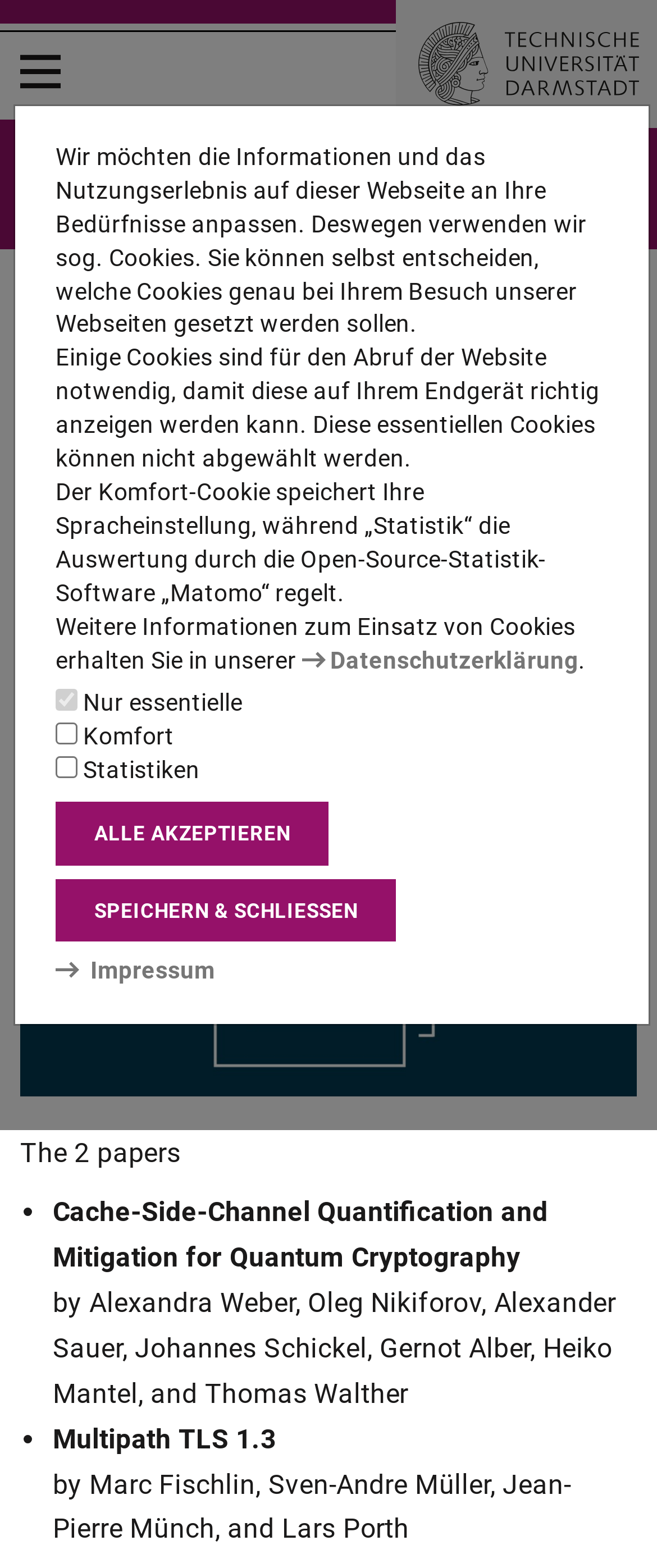How many papers are mentioned in the article?
Please utilize the information in the image to give a detailed response to the question.

The answer can be found in the heading '2 papers accepted at top conference ESORICS 2021' and the list of papers mentioned below, which includes two papers: 'Cache-Side-Channel Quantification and Mitigation for Quantum Cryptography' and 'Multipath TLS 1.3'.